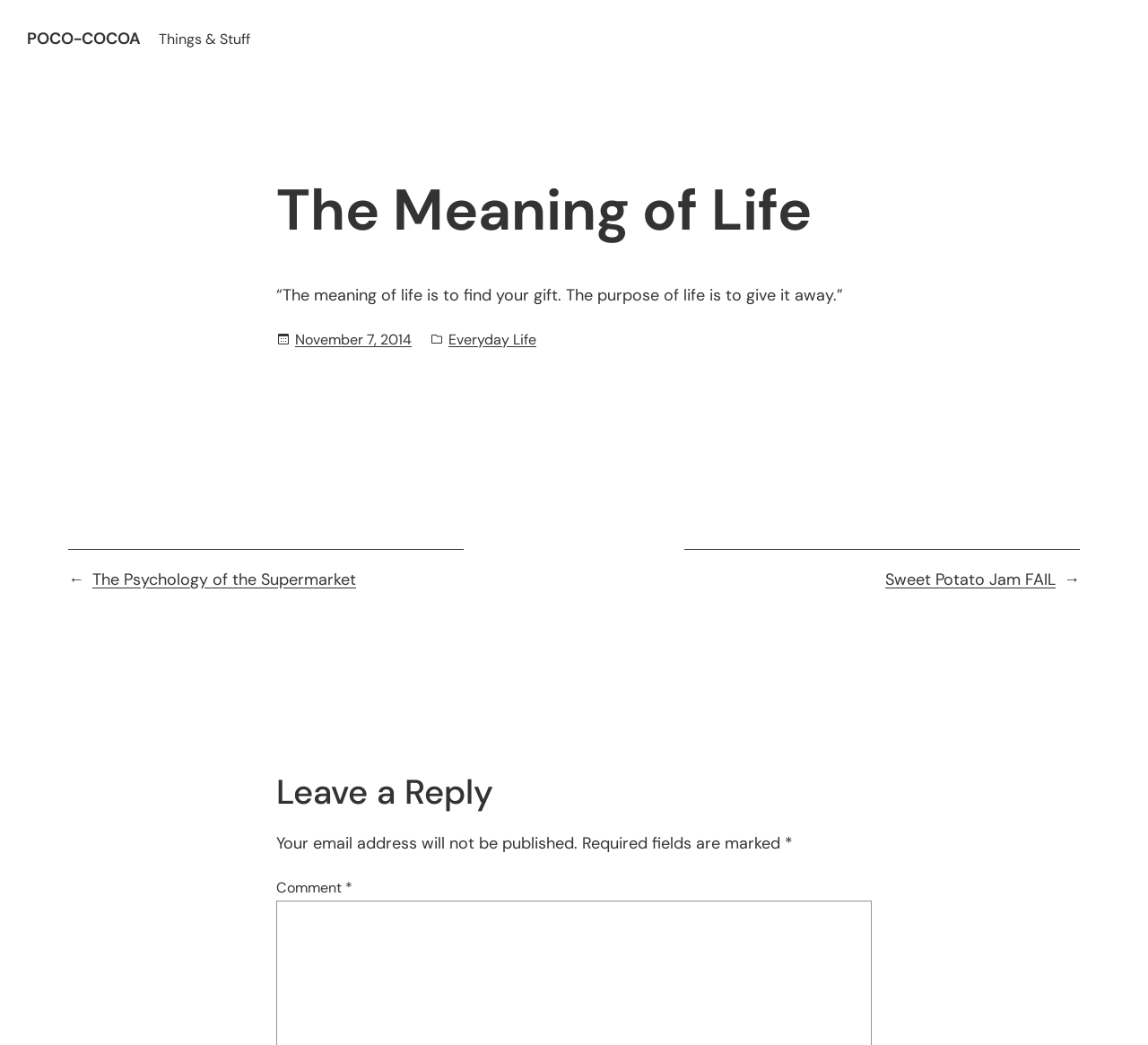What is the purpose of the '→' symbol?
From the screenshot, provide a brief answer in one word or phrase.

Next post